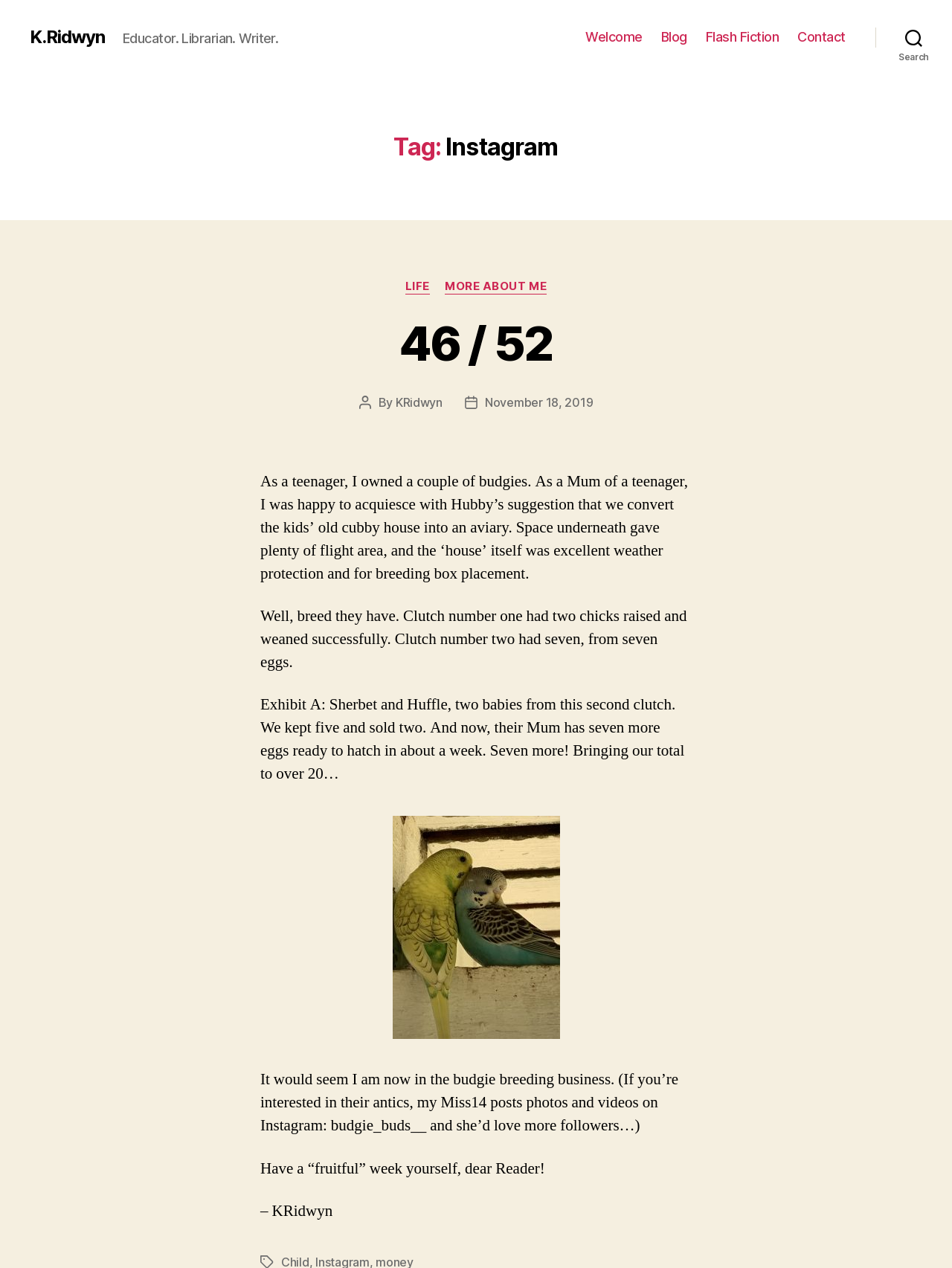How many budgies are there in total?
Ensure your answer is thorough and detailed.

According to the static text 'It would seem I am now in the budgie breeding business... Bringing our total to over 20…' located at [0.273, 0.548, 0.719, 0.618], we can infer that there are more than 20 budgies in total.